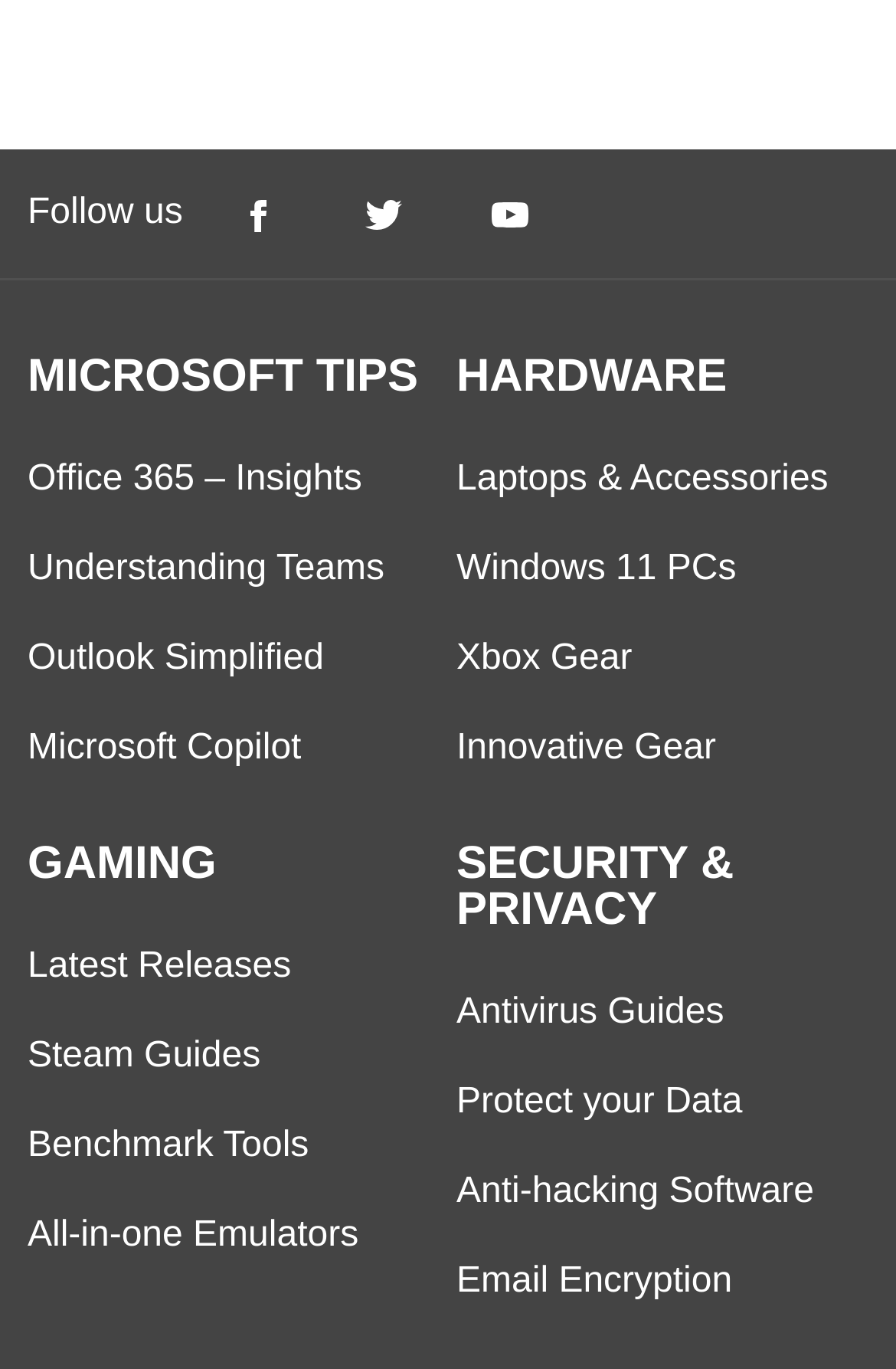Please respond in a single word or phrase: 
What are the main categories listed?

MICROSOFT TIPS, HARDWARE, GAMING, SECURITY & PRIVACY